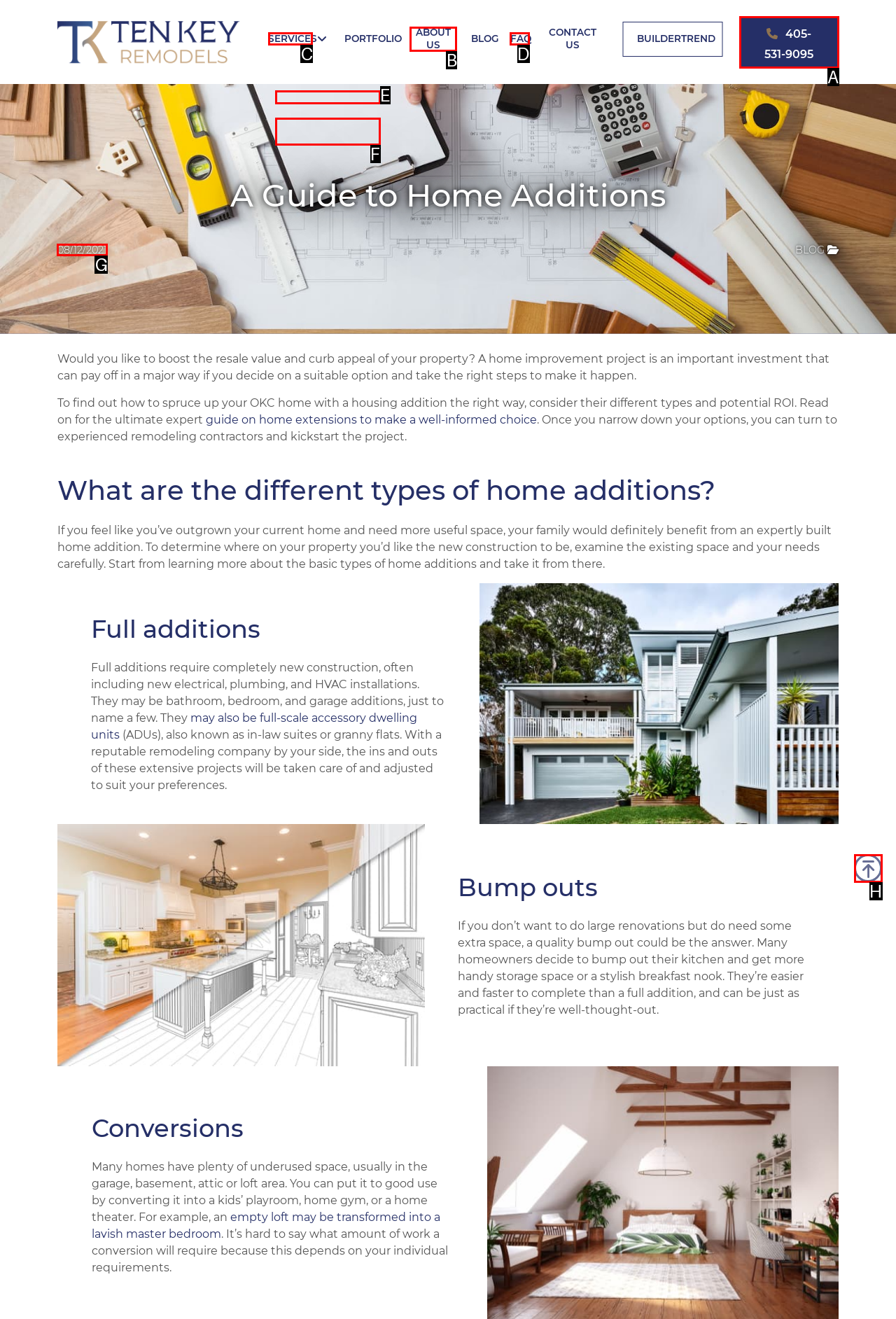Select the option I need to click to accomplish this task: Read the blog post dated '08/12/2021'
Provide the letter of the selected choice from the given options.

G